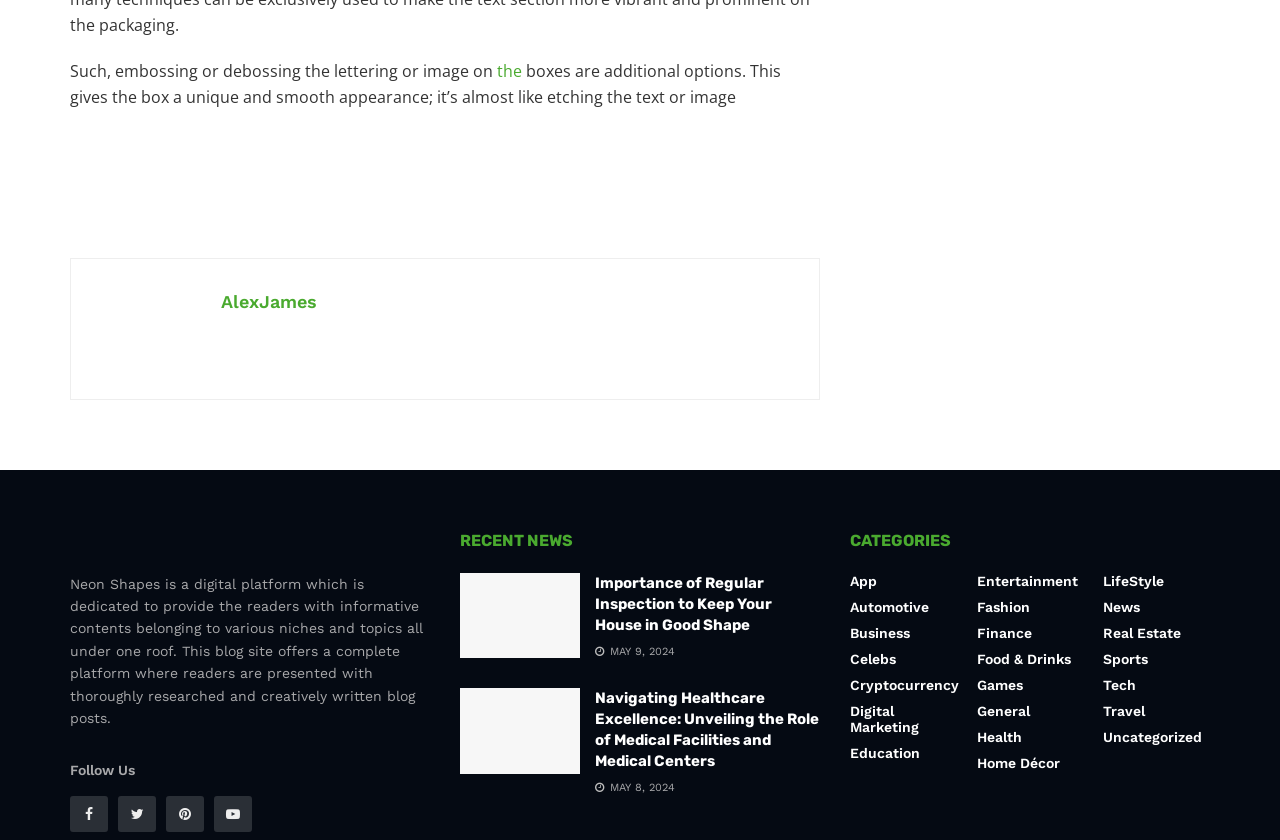Specify the bounding box coordinates for the region that must be clicked to perform the given instruction: "Login to the system".

None